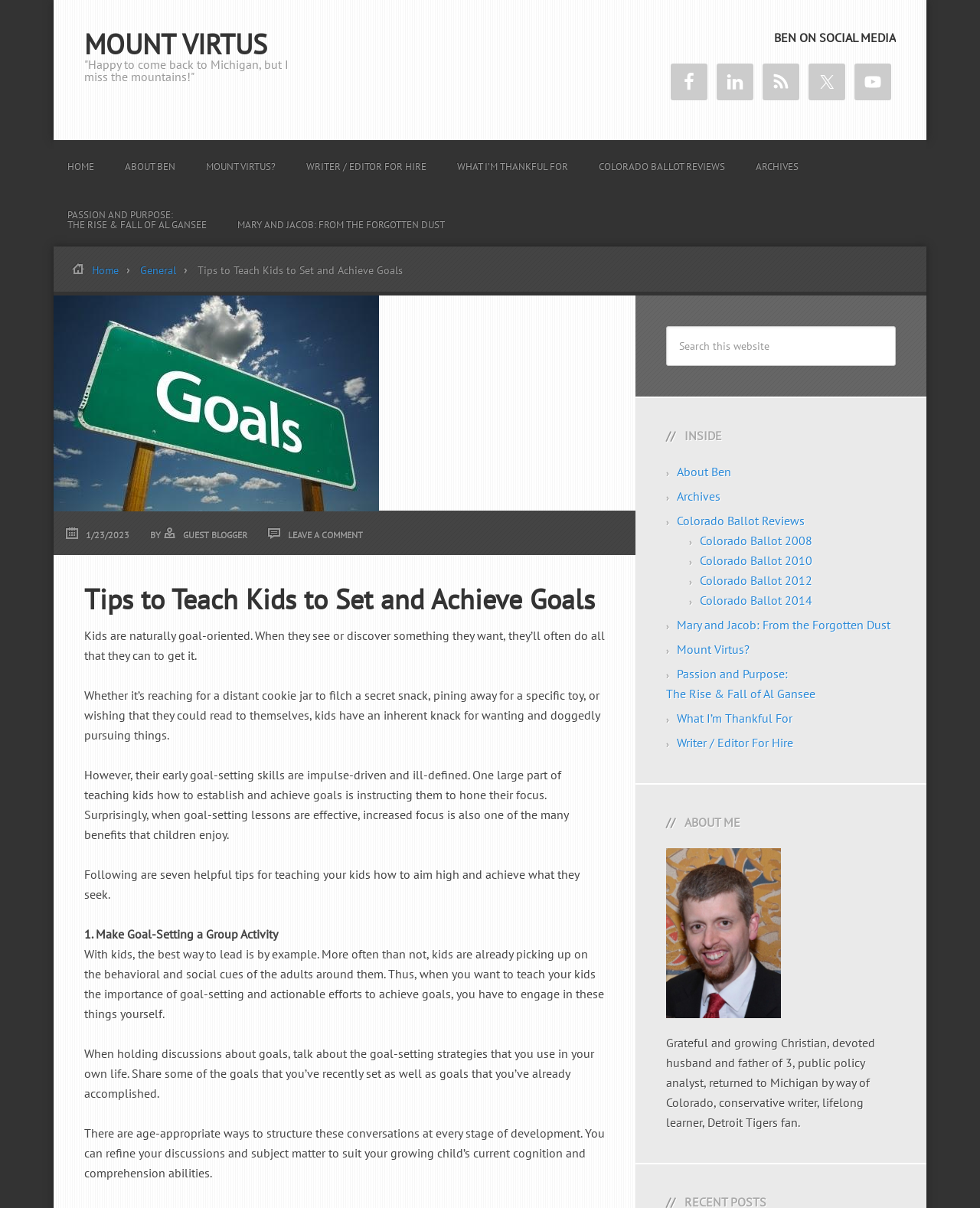Identify the text that serves as the heading for the webpage and generate it.

Tips to Teach Kids to Set and Achieve Goals